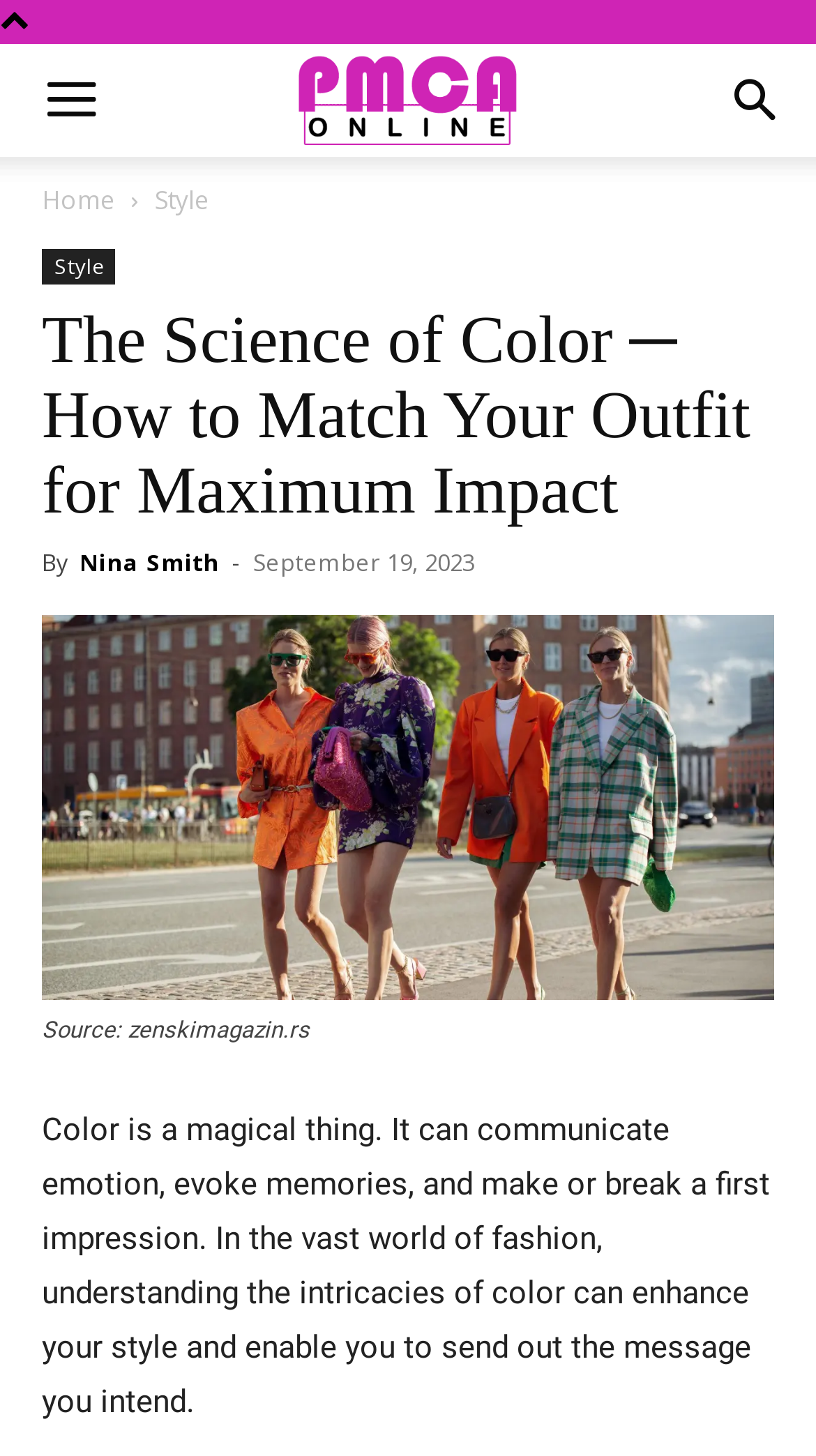What is the date of the article?
Using the visual information, respond with a single word or phrase.

September 19, 2023